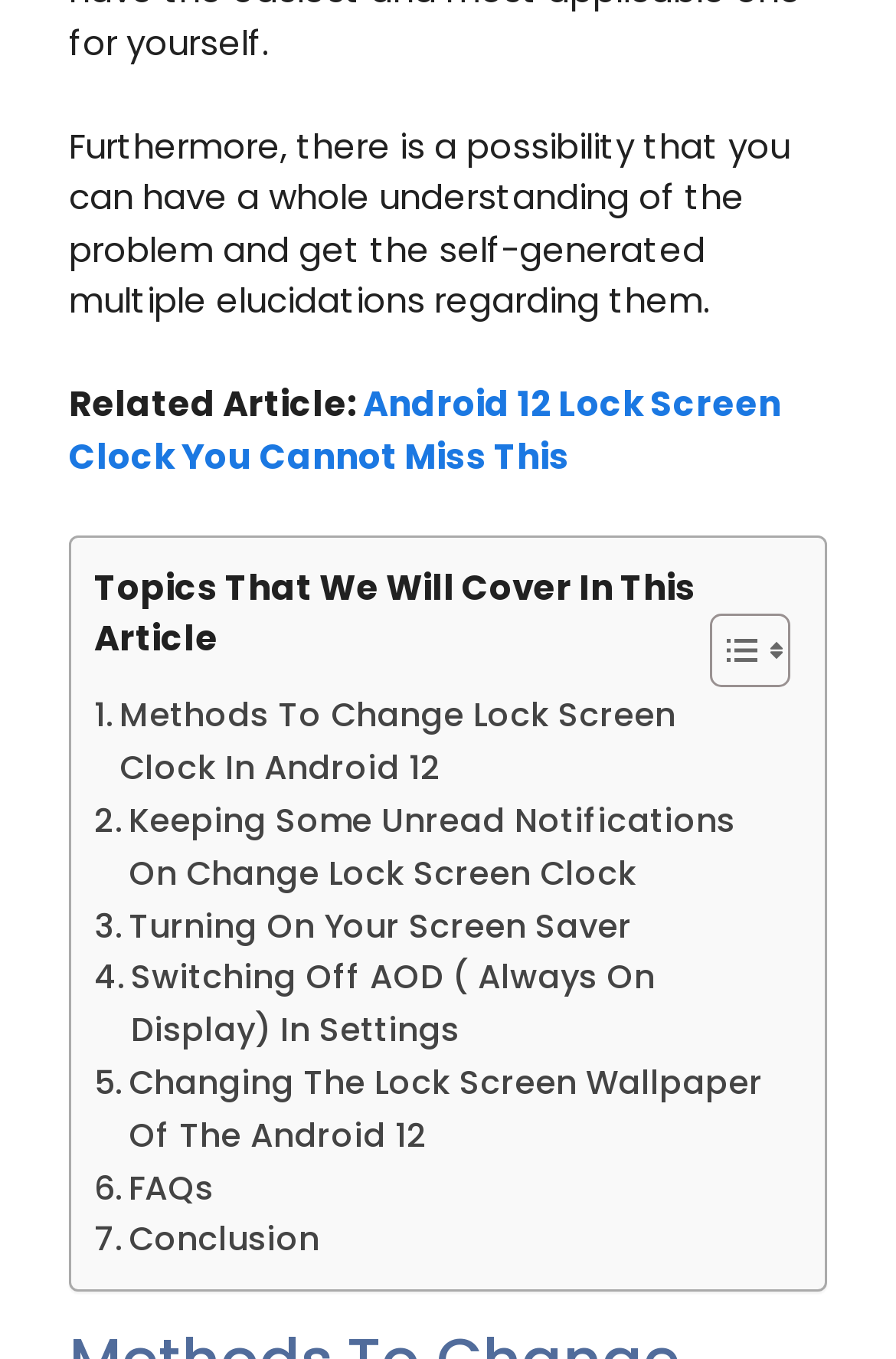What is the first method to change the lock screen clock in Android 12?
Examine the image and give a concise answer in one word or a short phrase.

Methods To Change Lock Screen Clock In Android 12